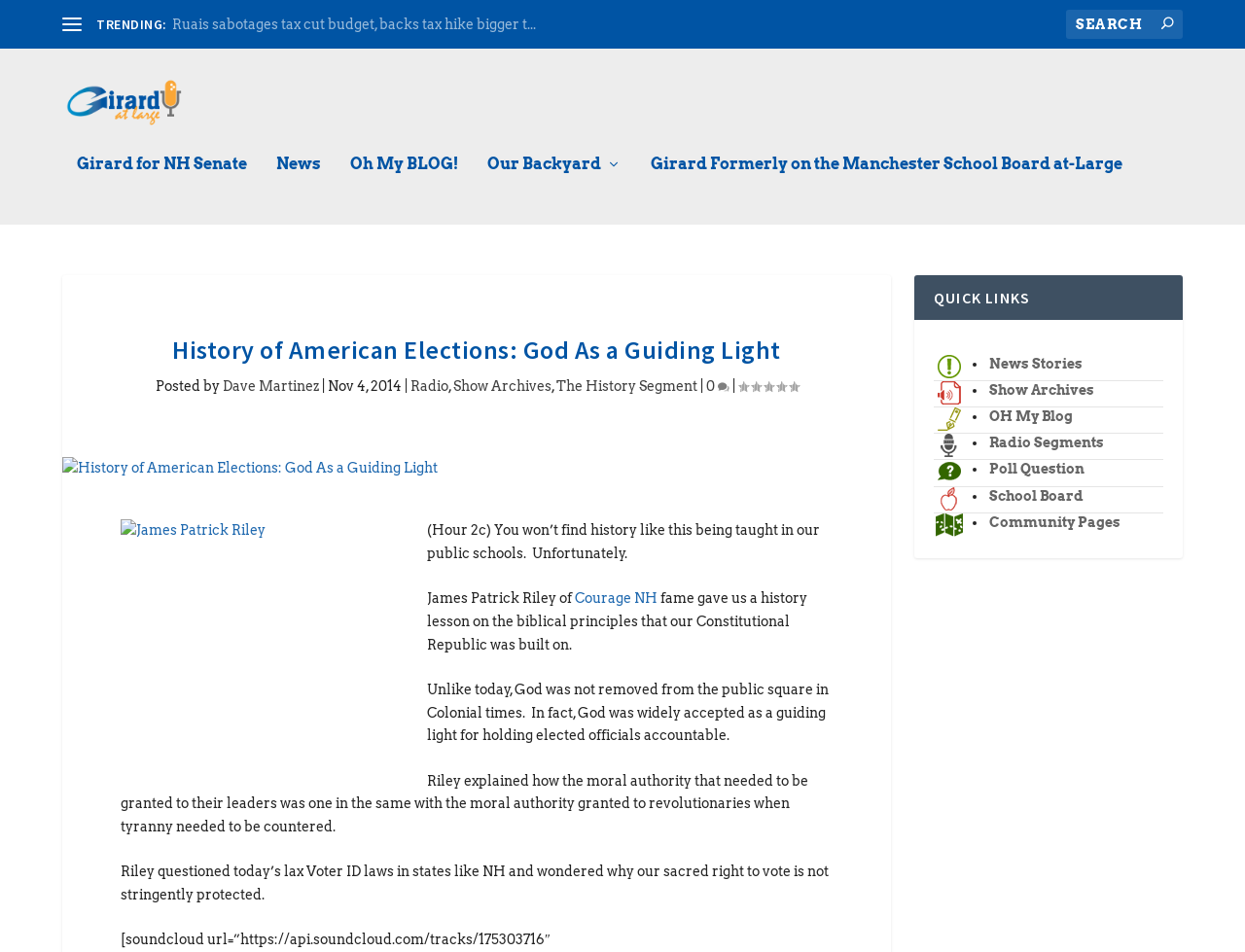Please specify the bounding box coordinates of the clickable region to carry out the following instruction: "Explore the history of American elections". The coordinates should be four float numbers between 0 and 1, in the format [left, top, right, bottom].

[0.097, 0.338, 0.669, 0.383]